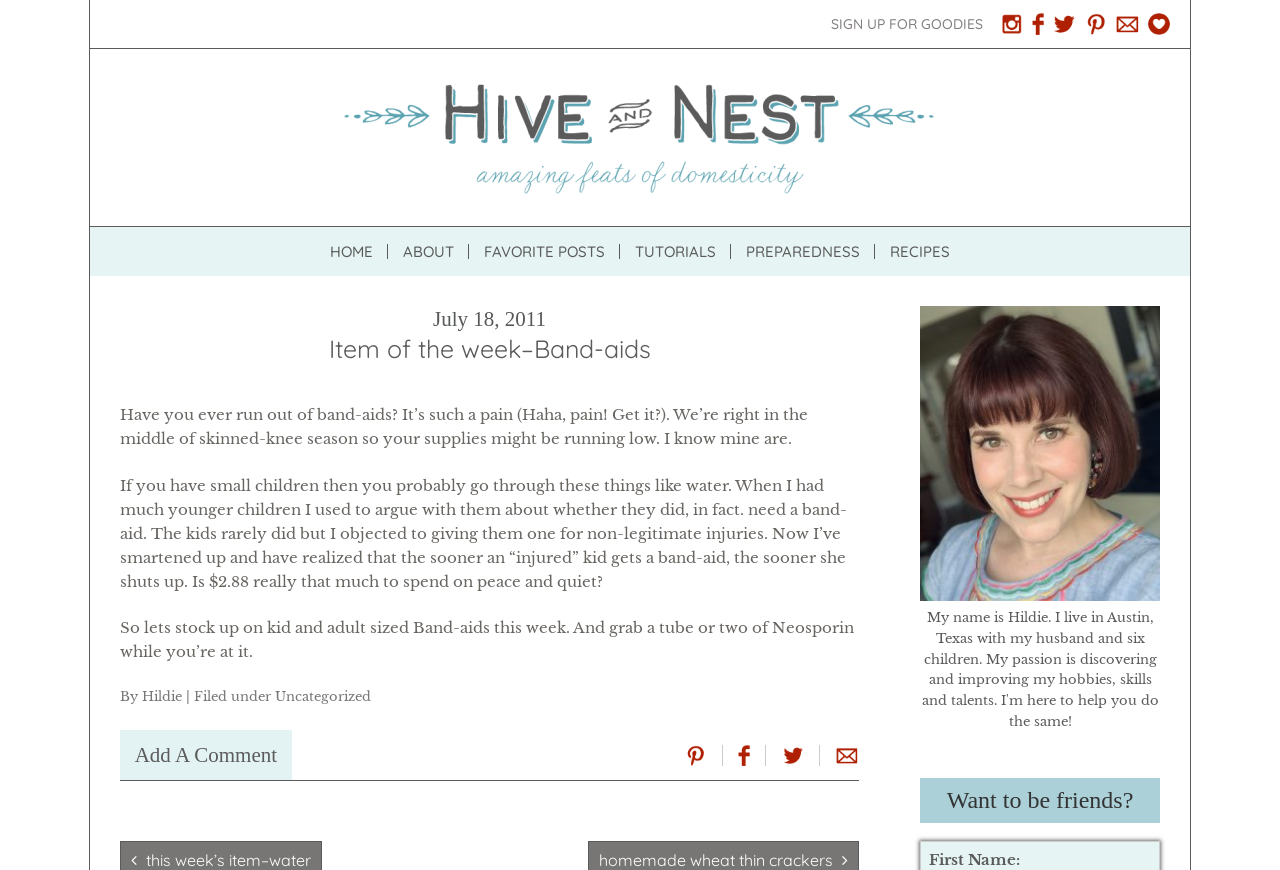Please specify the bounding box coordinates of the element that should be clicked to execute the given instruction: 'Click on Instagram'. Ensure the coordinates are four float numbers between 0 and 1, expressed as [left, top, right, bottom].

[0.781, 0.015, 0.801, 0.04]